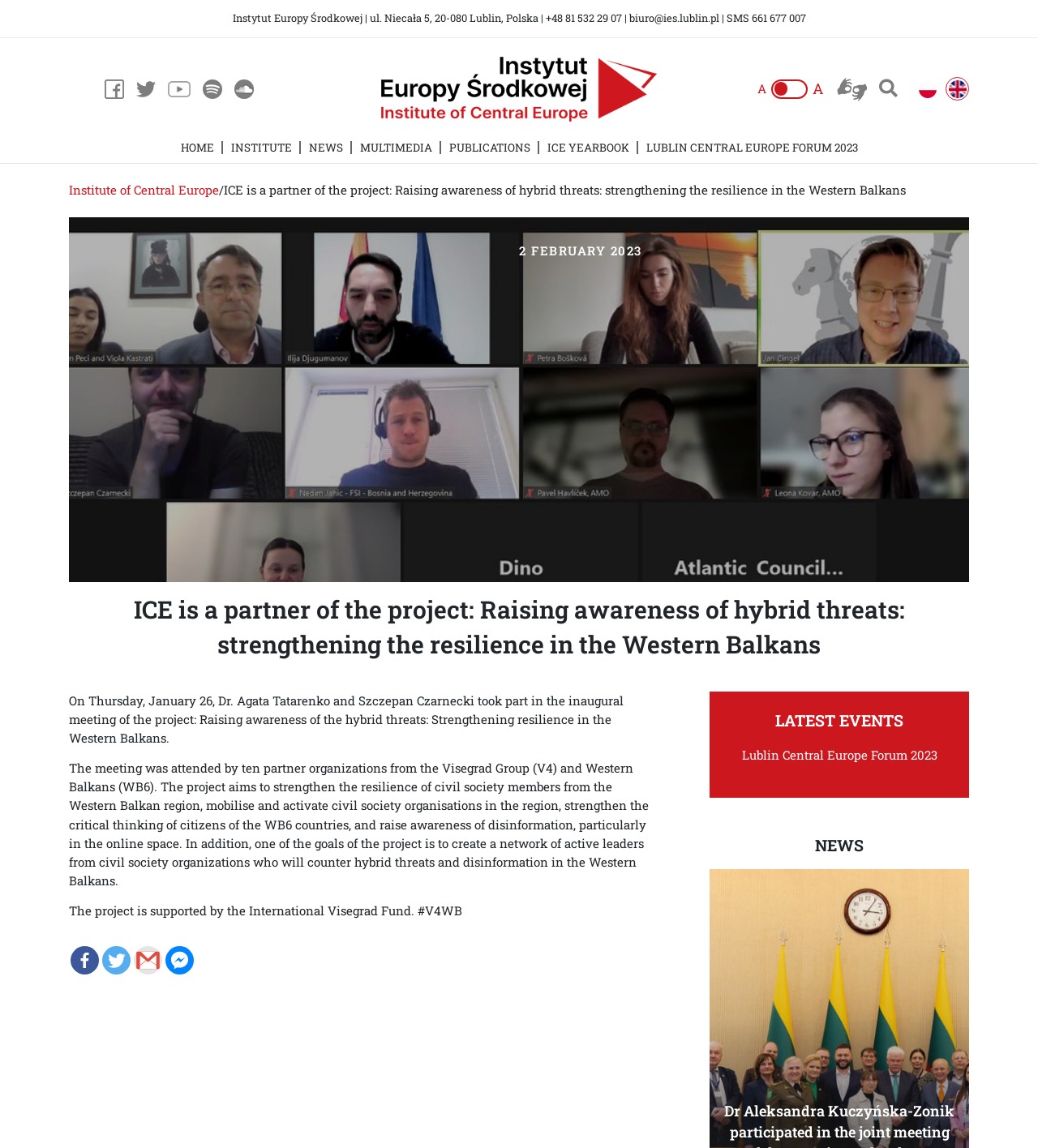Pinpoint the bounding box coordinates of the element to be clicked to execute the instruction: "Click the Facebook link".

[0.068, 0.824, 0.095, 0.849]